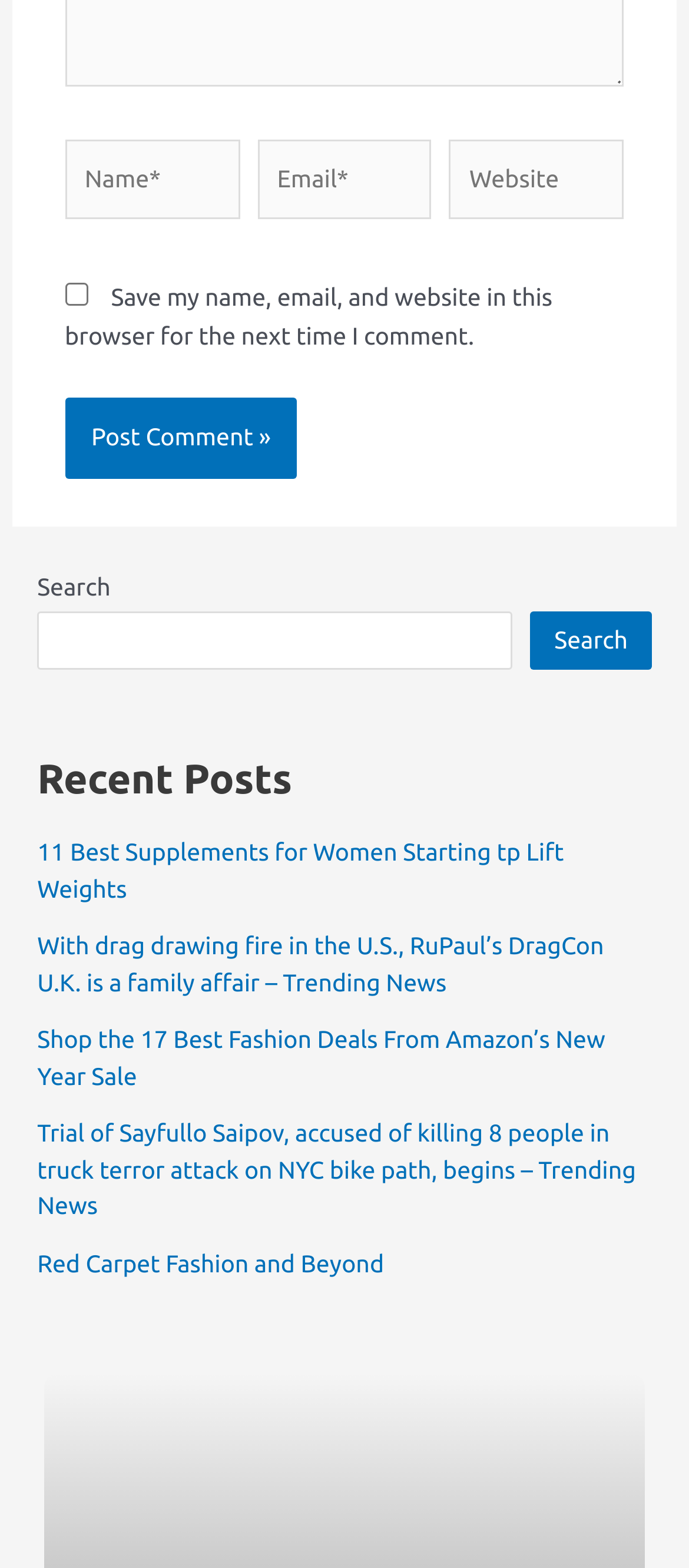Using the element description provided, determine the bounding box coordinates in the format (top-left x, top-left y, bottom-right x, bottom-right y). Ensure that all values are floating point numbers between 0 and 1. Element description: Red Carpet Fashion and Beyond

[0.054, 0.796, 0.557, 0.814]